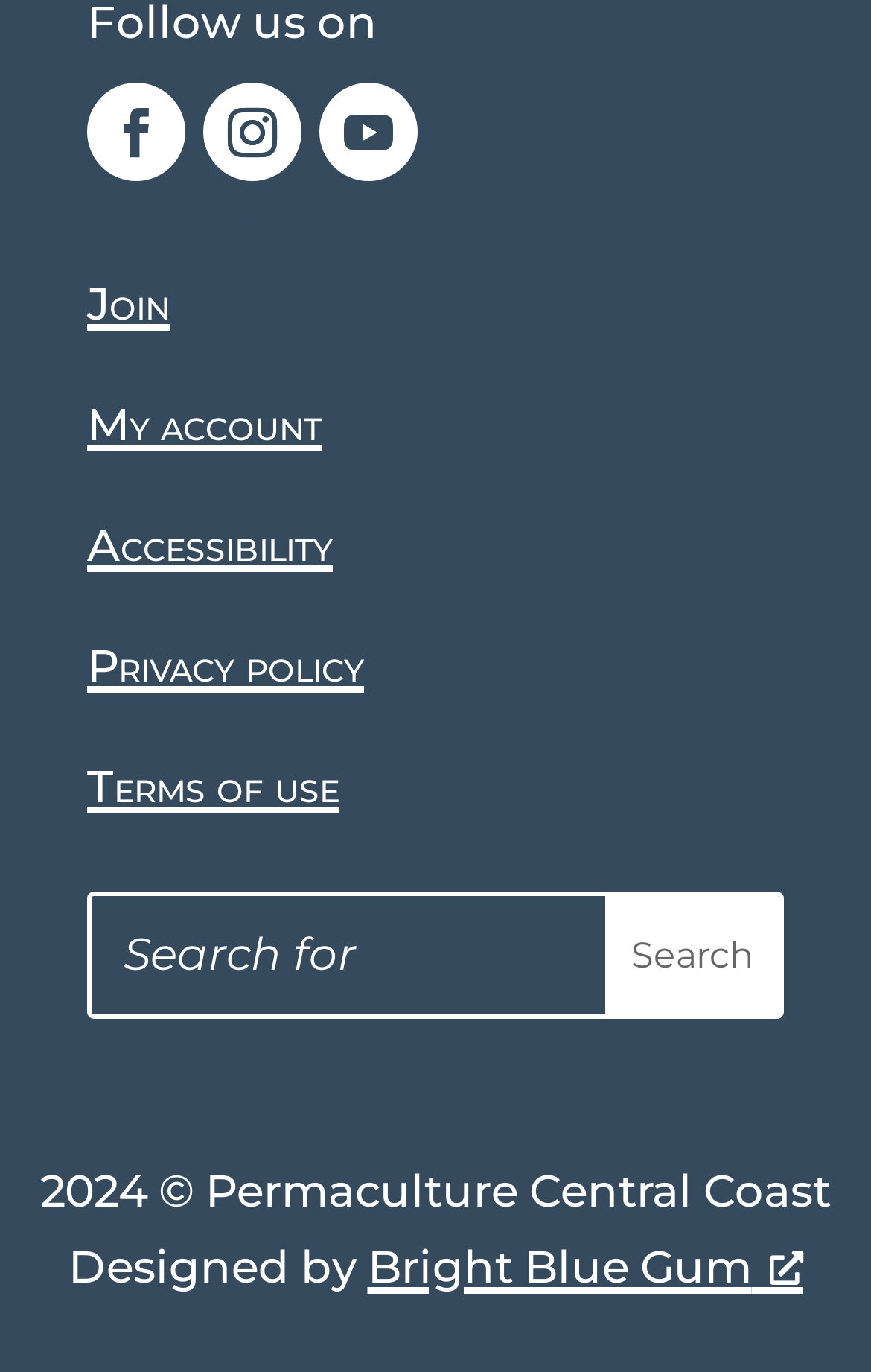Please identify the bounding box coordinates of the area that needs to be clicked to follow this instruction: "Open Facebook page".

[0.1, 0.06, 0.213, 0.132]